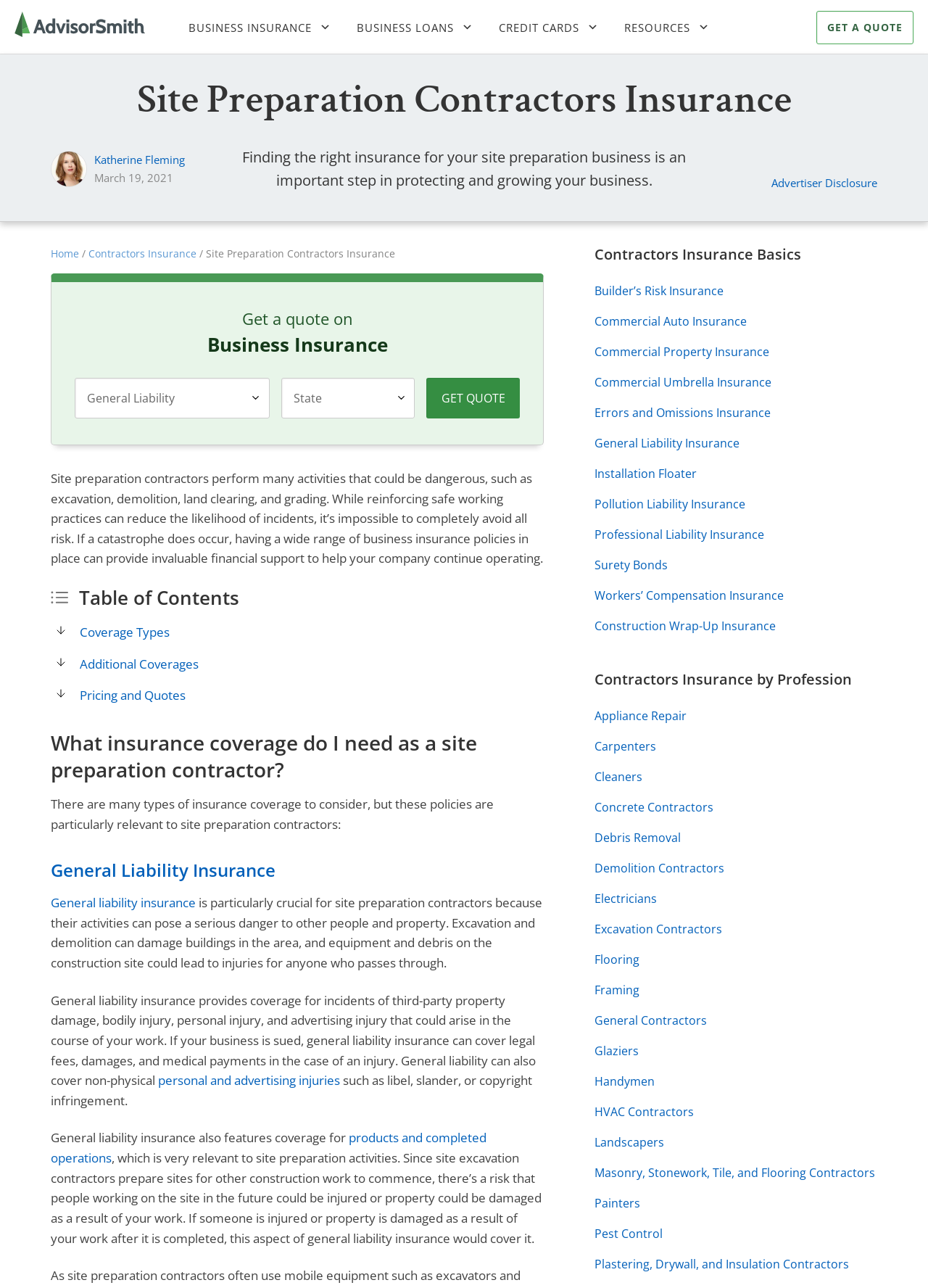Provide a thorough description of the webpage's content and layout.

This webpage is about site preparation contractors' insurance, providing information on the necessary coverage and quotes. At the top, there is a navigation menu with links to business insurance, business loans, credit cards, and resources. On the top right, there is a button to get a quote. Below the navigation menu, the website's logo and a link to the homepage are displayed.

The main content of the webpage is divided into sections. The first section has a heading "Site Preparation Contractors Insurance" and a subheading that explains the importance of insurance for site preparation businesses. Below this, there is a section with a heading "Get a quote on Business Insurance" that contains two comboboxes and a "Get Quote" button.

The next section has a heading "What insurance coverage do I need as a site preparation contractor?" and provides information on the types of insurance coverage relevant to site preparation contractors, including general liability insurance. This section also explains the importance of general liability insurance, which covers incidents of third-party property damage, bodily injury, personal injury, and advertising injury.

Further down, there is a section with a heading "Contractors Insurance Basics" that lists various types of insurance, including builder's risk insurance, commercial auto insurance, and workers' compensation insurance. Another section, "Contractors Insurance by Profession," lists different professions, such as appliance repair, carpenters, and electricians, with links to more information on insurance for each profession.

Throughout the webpage, there are links to more information on specific topics, such as advertiser disclosure and general liability insurance. The webpage also has a table of contents icon at the top, which allows users to navigate to different sections of the page.